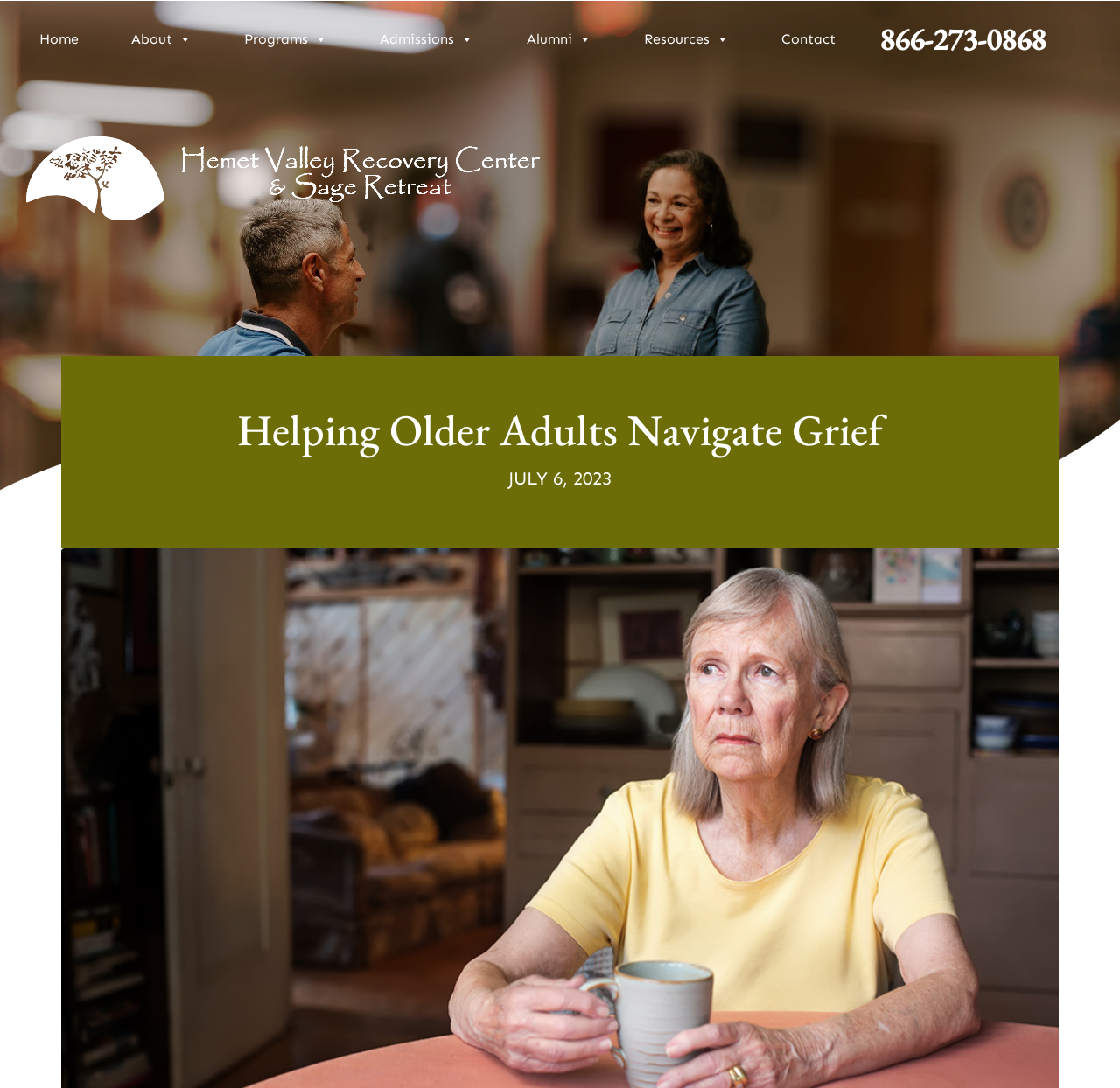Articulate a complete and detailed caption of the webpage elements.

The webpage is about grief in the elderly, specifically focusing on the loss of a spouse and substance abuse. At the top of the page, there is a navigation menu with six buttons: "Home", "About", "Programs", "Admissions", "Alumni", and "Resources", each with a dropdown menu. To the right of the navigation menu, there is a contact link and a phone number, "866-273-0868". 

Below the navigation menu, there is a large image that takes up about half of the page's width. 

The main content of the page starts with a heading that reads "JULY 6, 2023", which is positioned near the top center of the page.